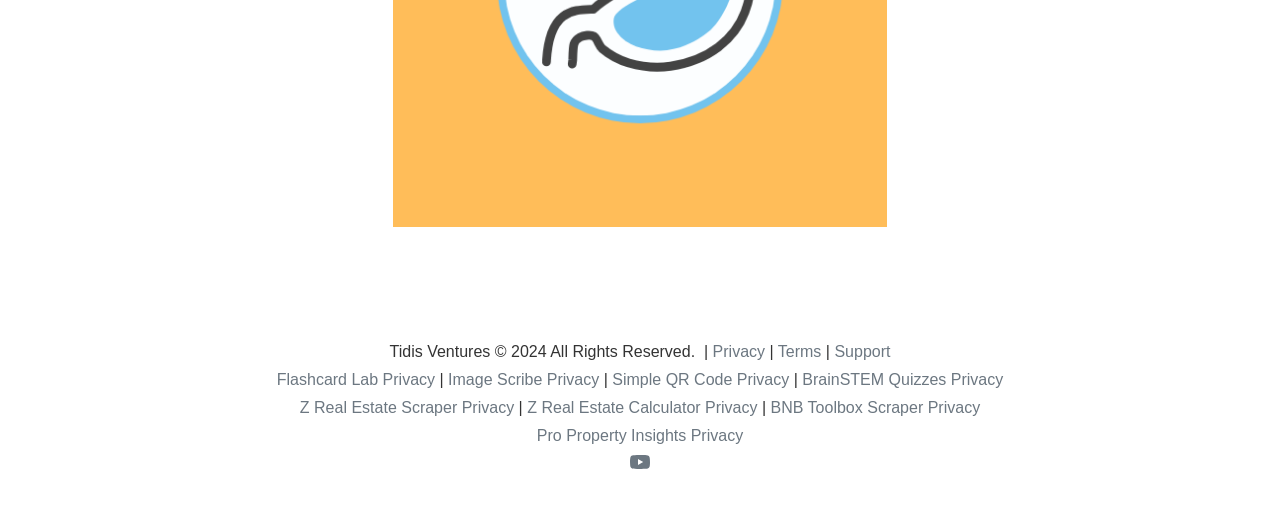Refer to the image and offer a detailed explanation in response to the question: What is the copyright year of Tidis Ventures?

The copyright year can be found at the bottom of the webpage, where it says '© 2024'.